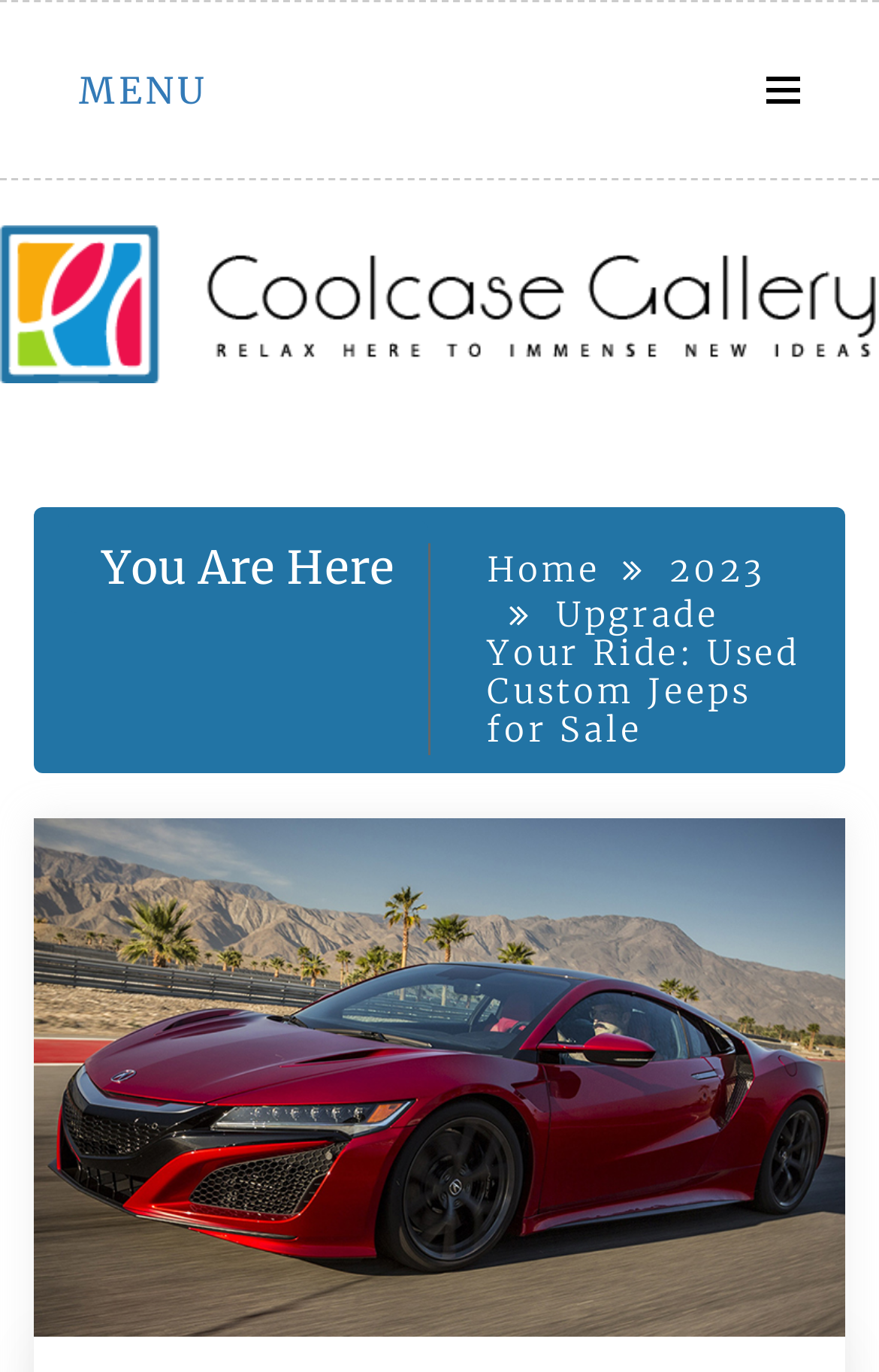Provide a single word or phrase to answer the given question: 
What is the main category of vehicles on this website?

Jeeps